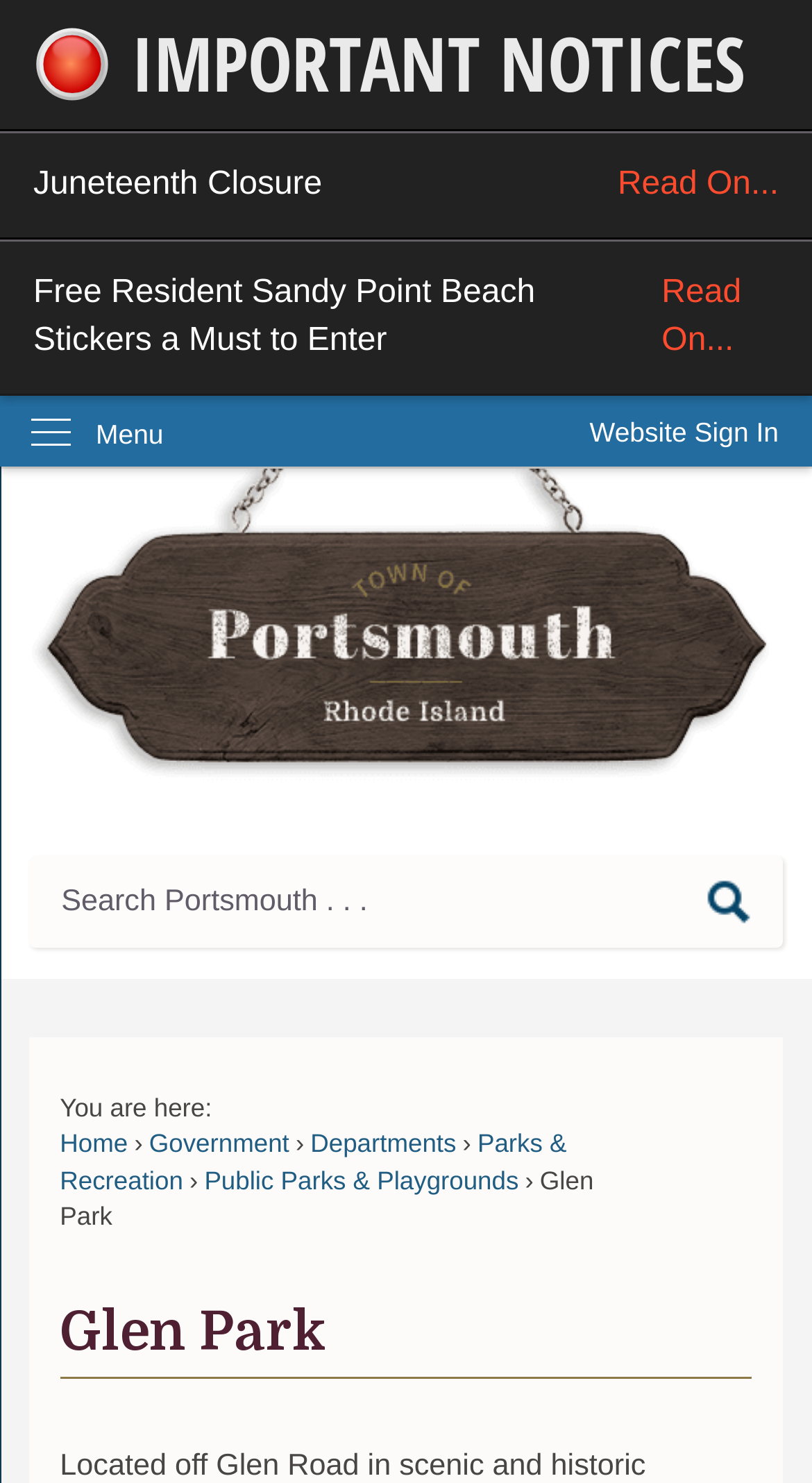Answer the question below with a single word or a brief phrase: 
What is the alert about?

Emergency Alert